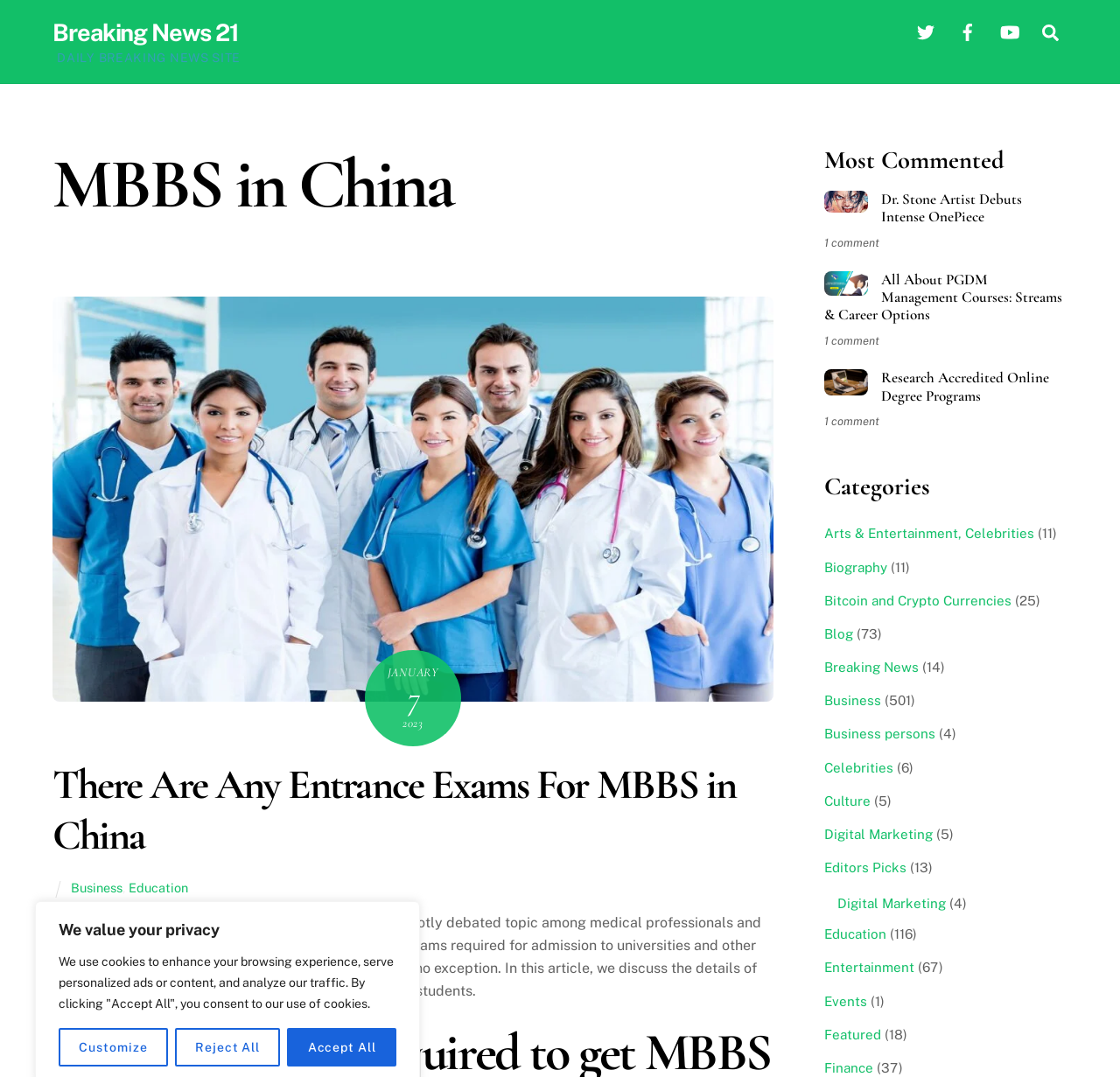Can you pinpoint the bounding box coordinates for the clickable element required for this instruction: "Check the Most Commented section"? The coordinates should be four float numbers between 0 and 1, i.e., [left, top, right, bottom].

[0.736, 0.132, 0.953, 0.166]